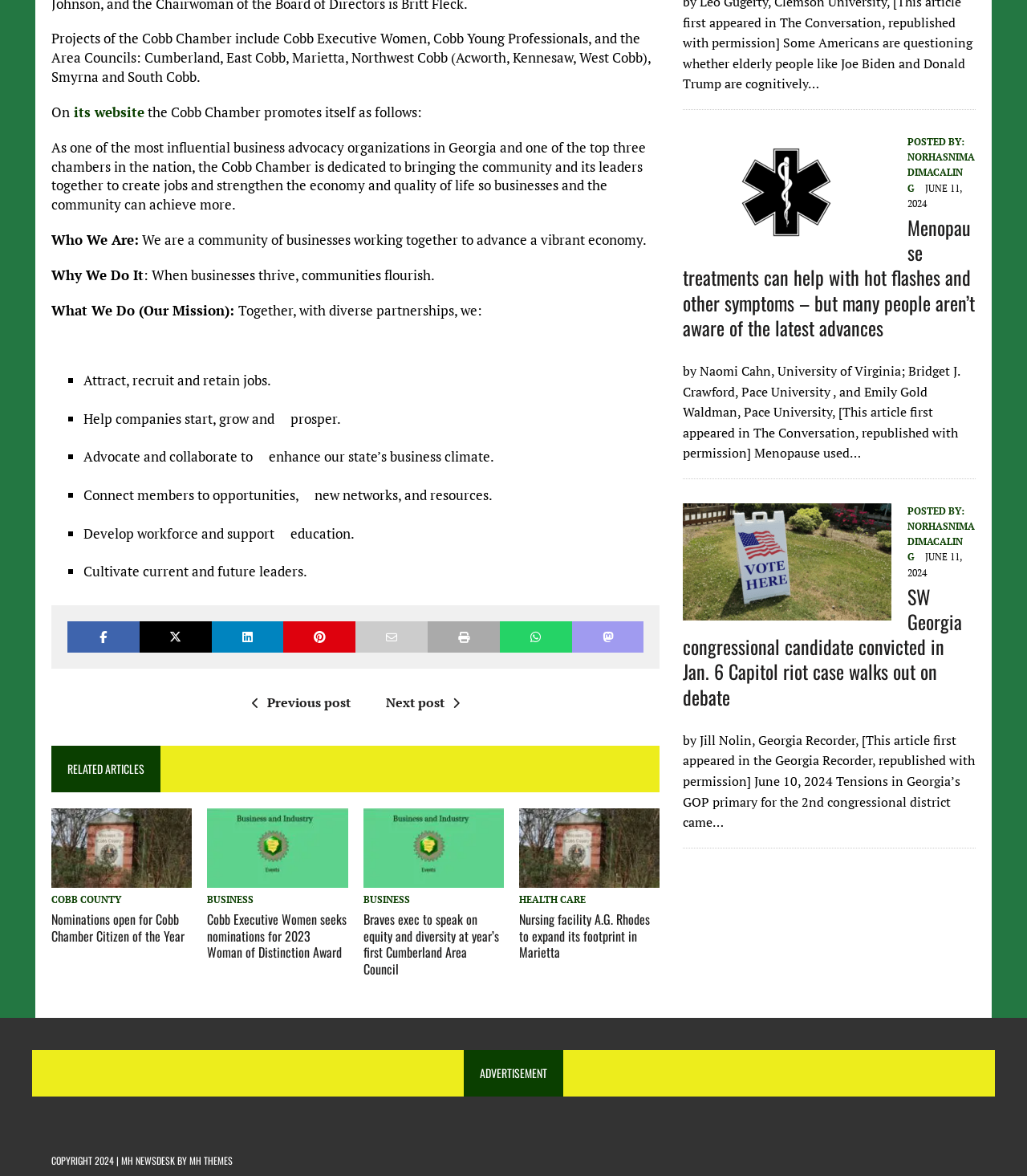Find the bounding box coordinates of the clickable area that will achieve the following instruction: "Read the 'Who We Are' section".

[0.05, 0.196, 0.135, 0.212]